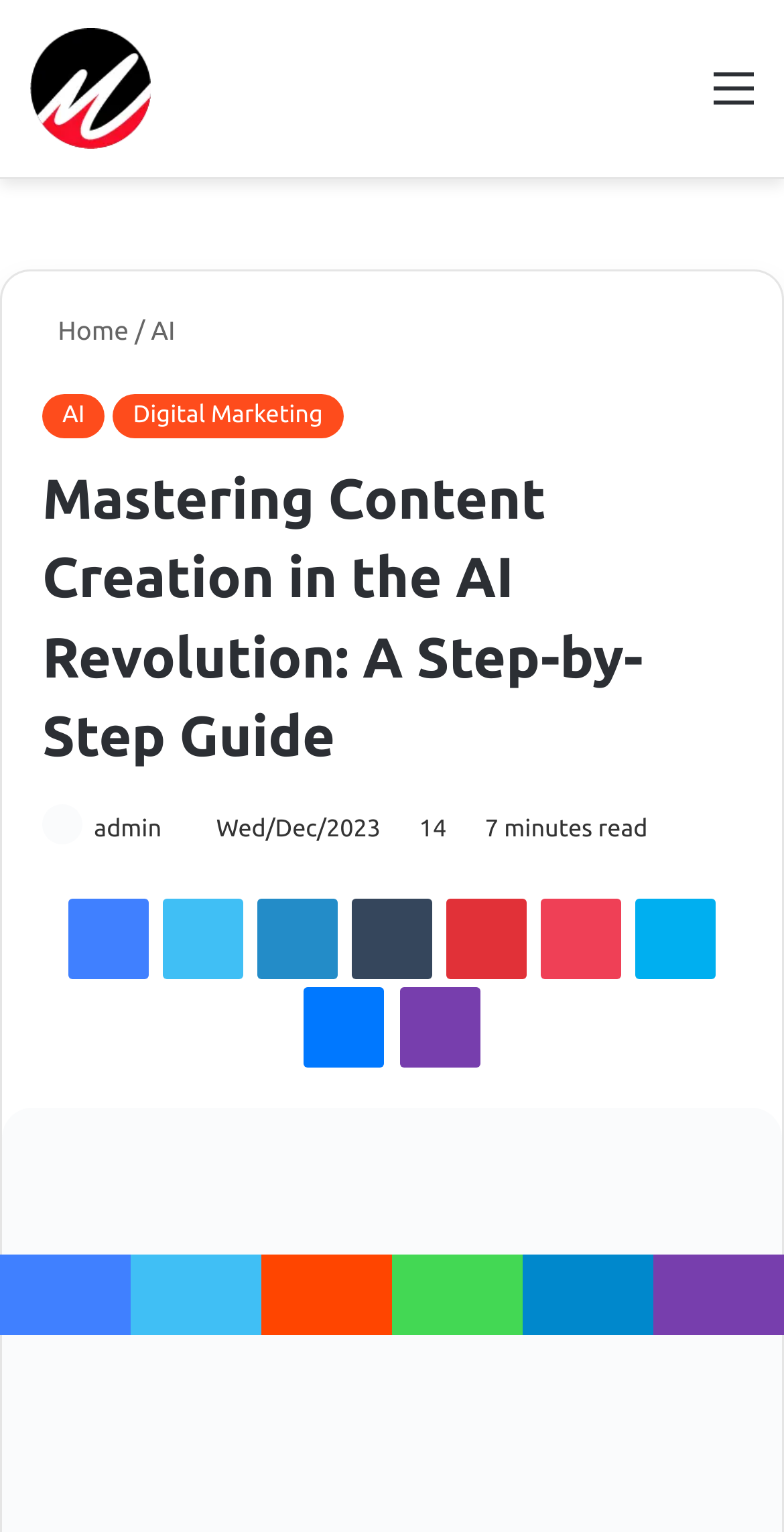Please answer the following question as detailed as possible based on the image: 
How many minutes does it take to read the article?

I found the text '7 minutes read' on the webpage, which indicates the estimated time it takes to read the article.